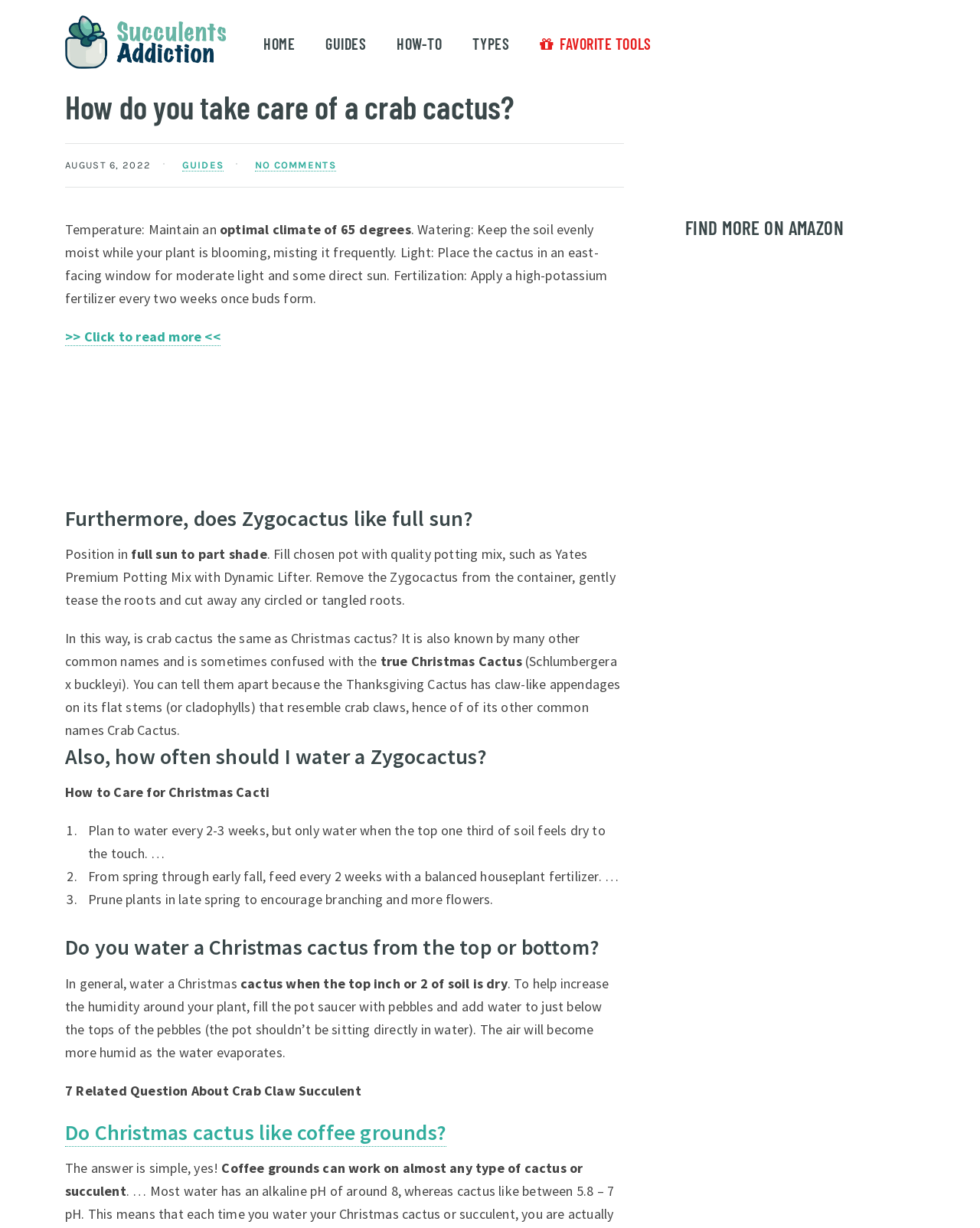Create a detailed narrative of the webpage’s visual and textual elements.

This webpage is about taking care of a crab cactus, specifically providing guidance on temperature, watering, light, and fertilization. At the top, there is a logo and a navigation menu with links to "HOME", "GUIDES", "HOW-TO", "TYPES", and "FAVORITE TOOLS". Below the navigation menu, there is a heading that repeats the title of the webpage, followed by a date "AUGUST 6, 2022" and a link to "GUIDES". 

The main content of the webpage is divided into sections, each with a heading and a block of text. The first section discusses the optimal climate, watering, and light requirements for a crab cactus. There is also a link to read more about the topic. 

The next section answers the question "Furthermore, does Zygocactus like full sun?" and provides information on positioning the plant in full sun to part shade. 

The following sections discuss the differences between crab cactus and Christmas cactus, how often to water a Zygocactus, and how to care for Christmas Cacti. There is also a list of three tips on how to care for Christmas Cacti, including watering, fertilizing, and pruning.

Further down the page, there are more sections that answer questions about watering a Christmas cactus, using coffee grounds for cacti, and provide seven related questions about crab claw succulents. 

On the right side of the page, there is a complementary section with a heading "FIND MORE ON AMAZON". There is also an advertisement iframe embedded in the page.